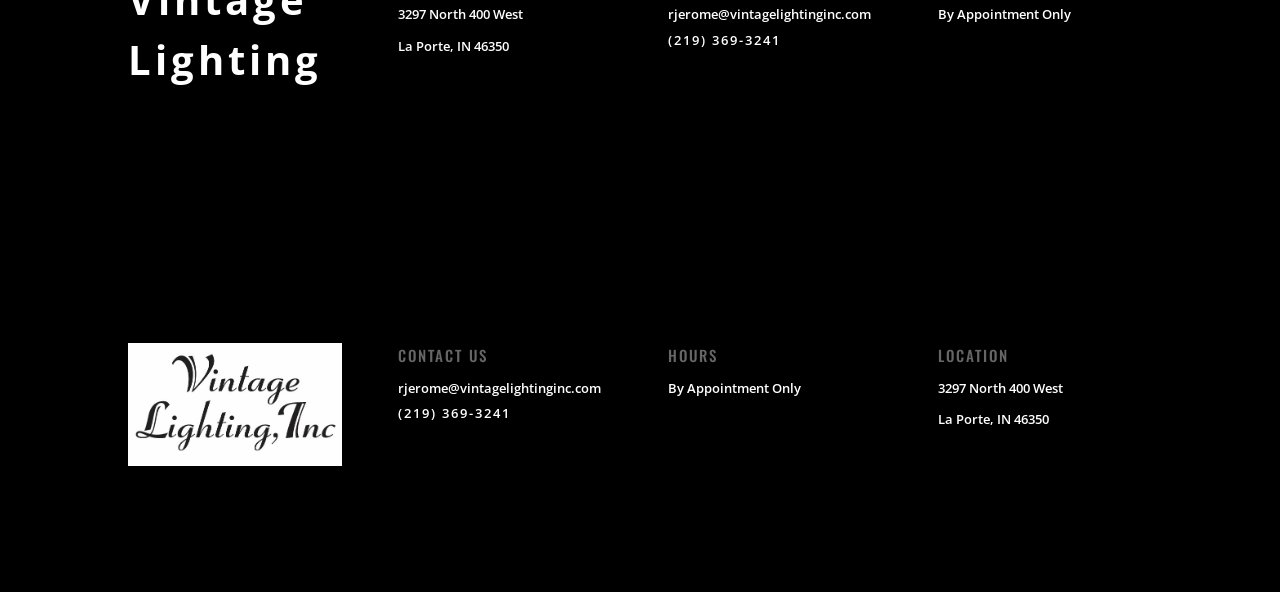Refer to the image and provide an in-depth answer to the question: 
What is the email address to contact?

I found the email address by looking at the static text elements with IDs 1035 and 410, which are located at the top and middle of the page. The email address is 'rjerome@vintagelightinginc.com'.